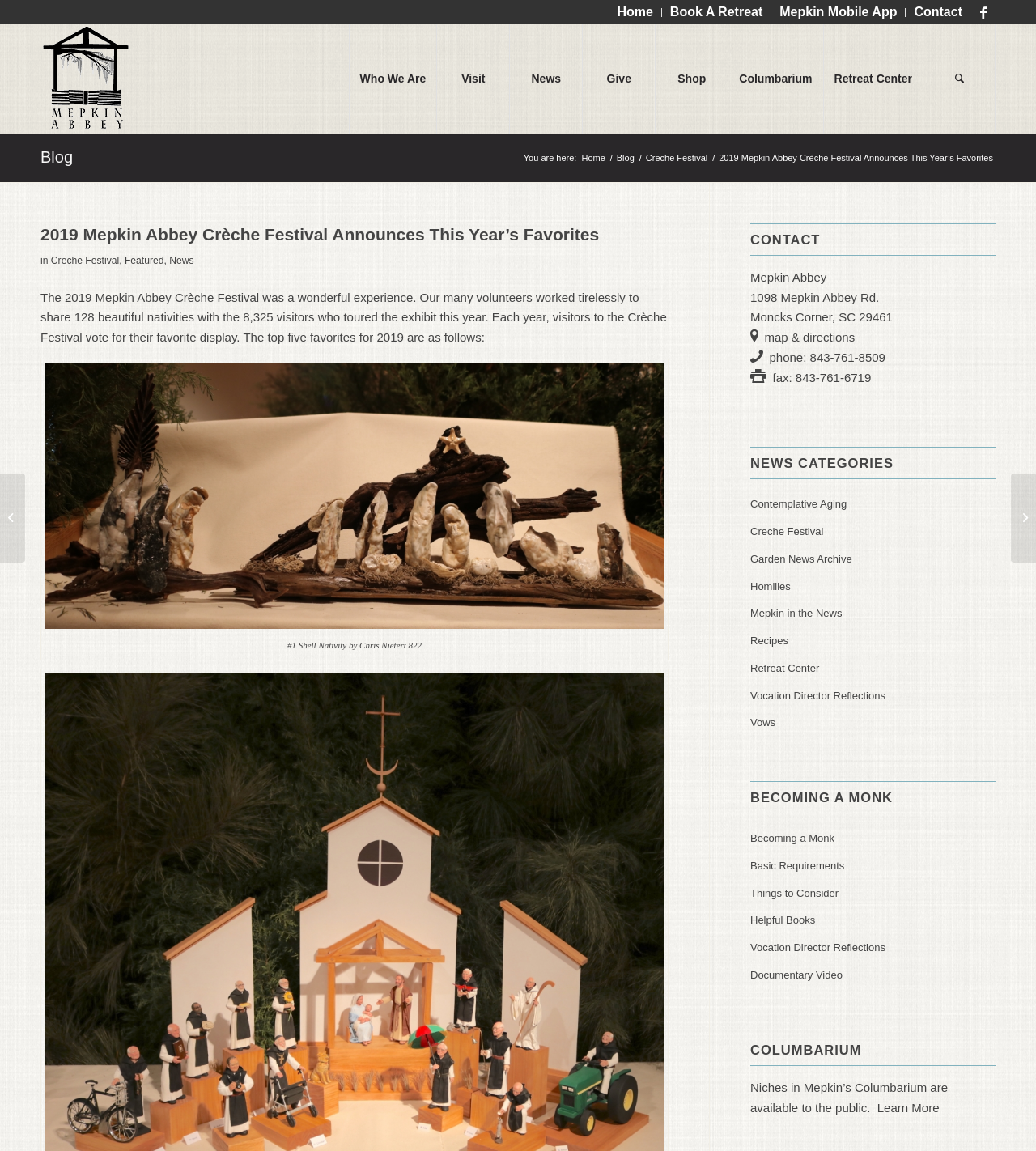How many nativities were shared during the Crèche Festival?
Provide an in-depth and detailed explanation in response to the question.

I found the answer by reading the paragraph that starts with 'The 2019 Mepkin Abbey Crèche Festival was a wonderful experience.' which mentions that 'Our many volunteers worked tirelessly to share 128 beautiful nativities with the 8,325 visitors who toured the exhibit this year.'